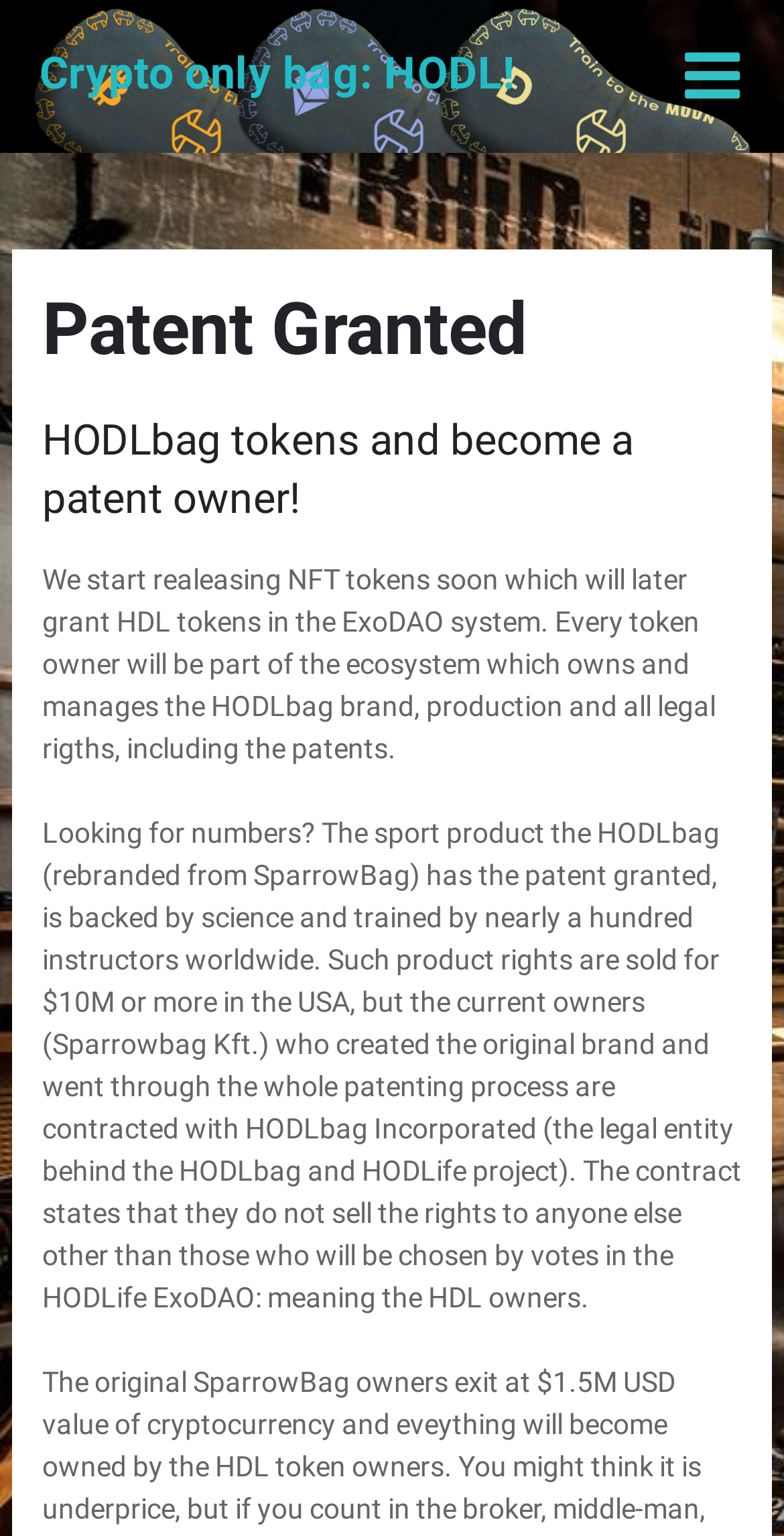Based on the element description, predict the bounding box coordinates (top-left x, top-left y, bottom-right x, bottom-right y) for the UI element in the screenshot: parent_node: Crypto only bag: HODL!

[0.873, 0.017, 0.95, 0.082]